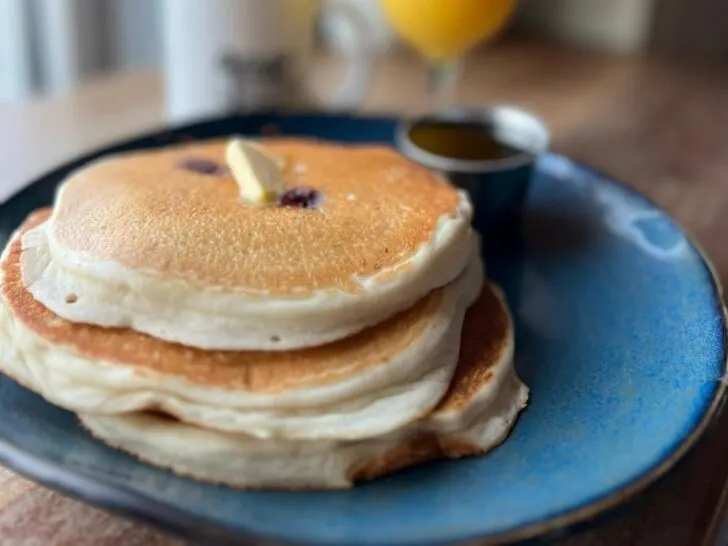Provide an in-depth description of the image.

Indulge in a stack of fluffy, golden pancakes resting on a vibrant blue plate, showcasing the perfect morning treat. Each pancake is generously topped with a pat of butter, slowly melting into the warm, soft layers. Accompanying this delightful dish is a small cup of syrup, ready to add a sweet touch with every bite. In the background, a hint of orange drink can be seen, enhancing the inviting atmosphere of a cozy vegan bistro. This scene encapsulates a leisurely breakfast experience, ideal for satisfying those under-the-sea cravings with hearty plant-based options.